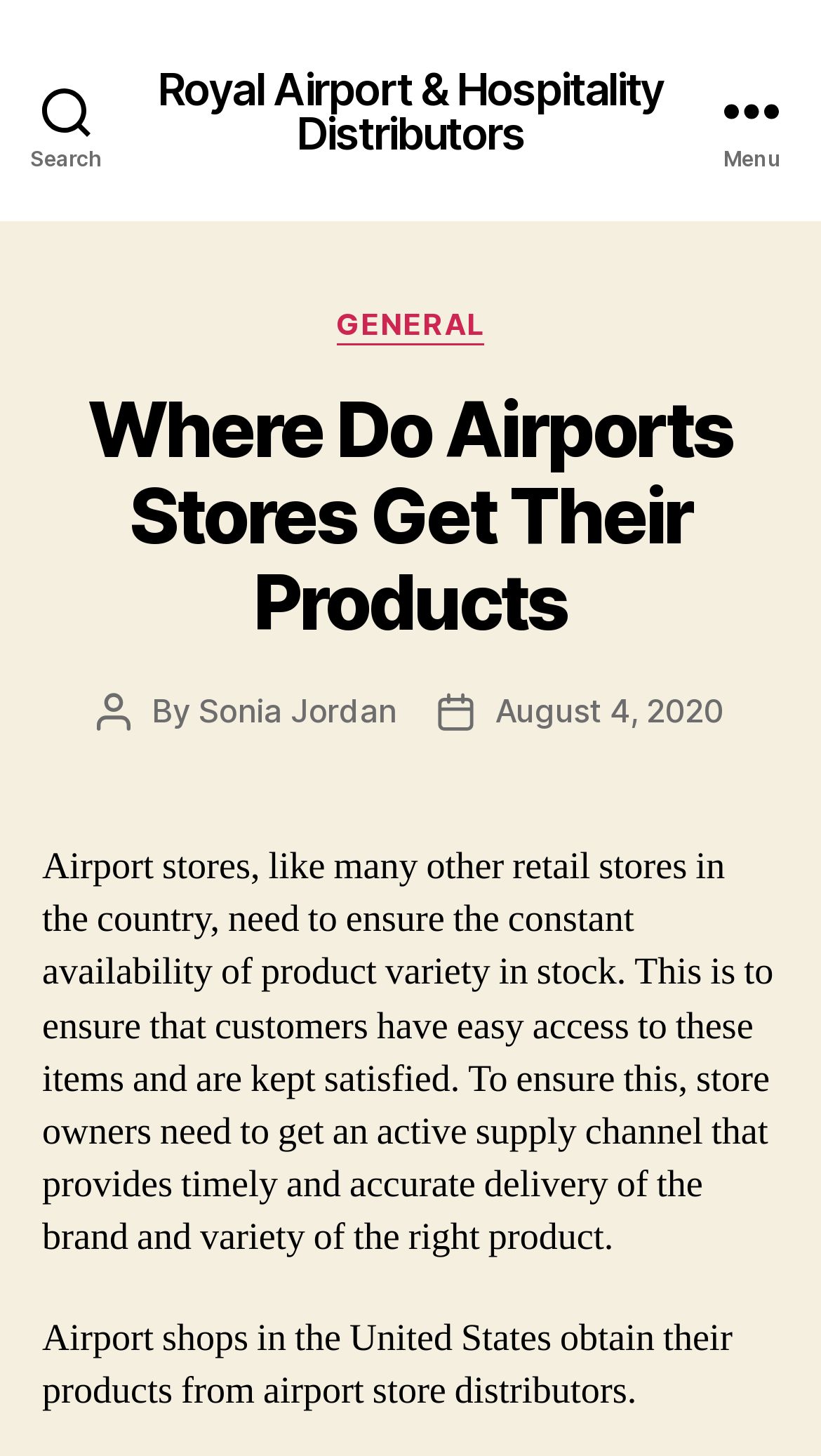Using the information shown in the image, answer the question with as much detail as possible: What is the purpose of ensuring product variety in airport stores?

The purpose of ensuring product variety in airport stores can be inferred from the article content, which states that airport stores need to ensure the constant availability of product variety in stock 'to ensure that customers have easy access to these items and are kept satisfied'.